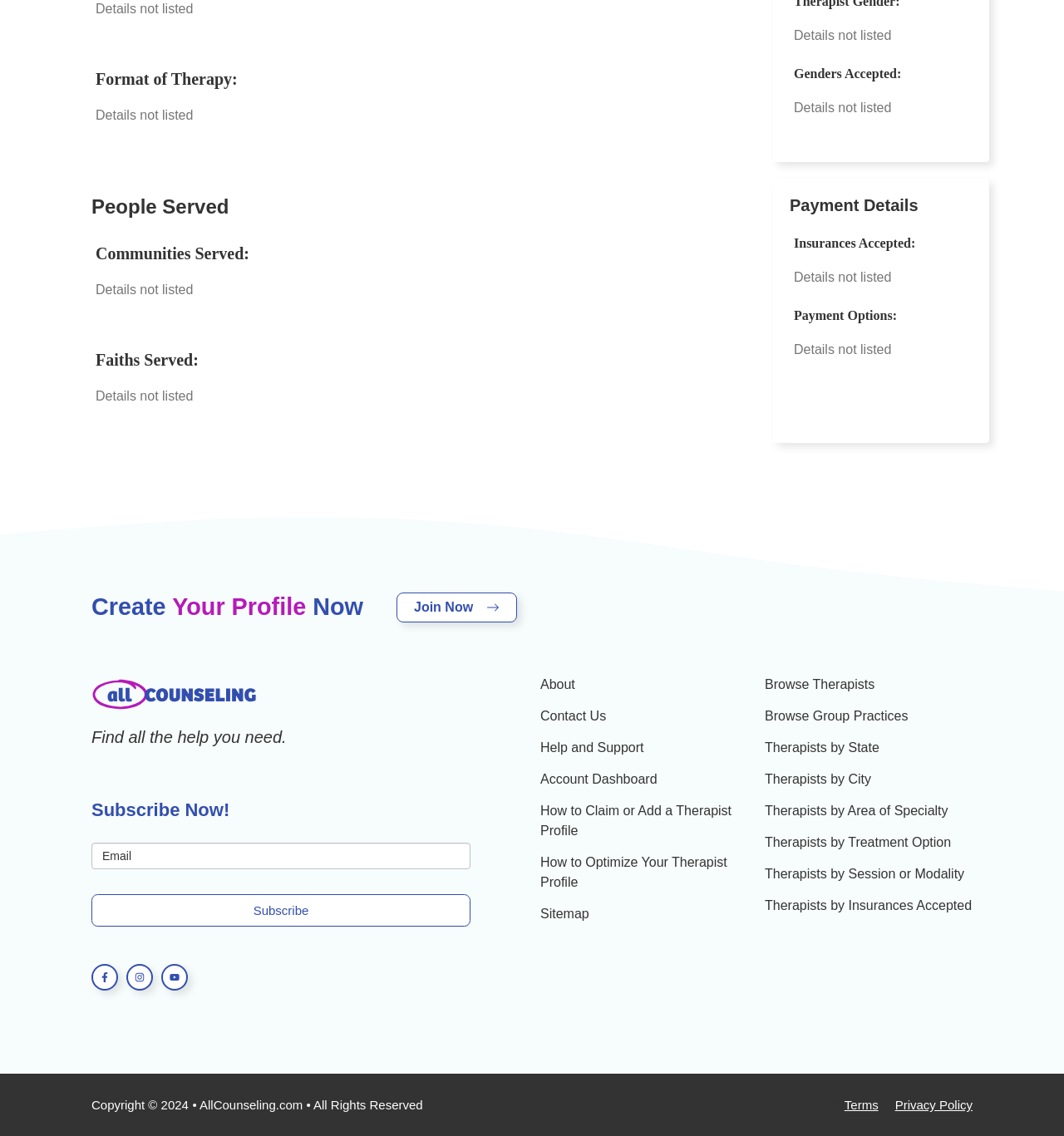Using the image as a reference, answer the following question in as much detail as possible:
How many social media links are present in the footer?

In the footer section, there are three social media links: 'All Counseling on Facebook', 'All Counseling on Instagram', and another 'All Counseling on Instagram' link. These links likely allow users to access the website's social media profiles.